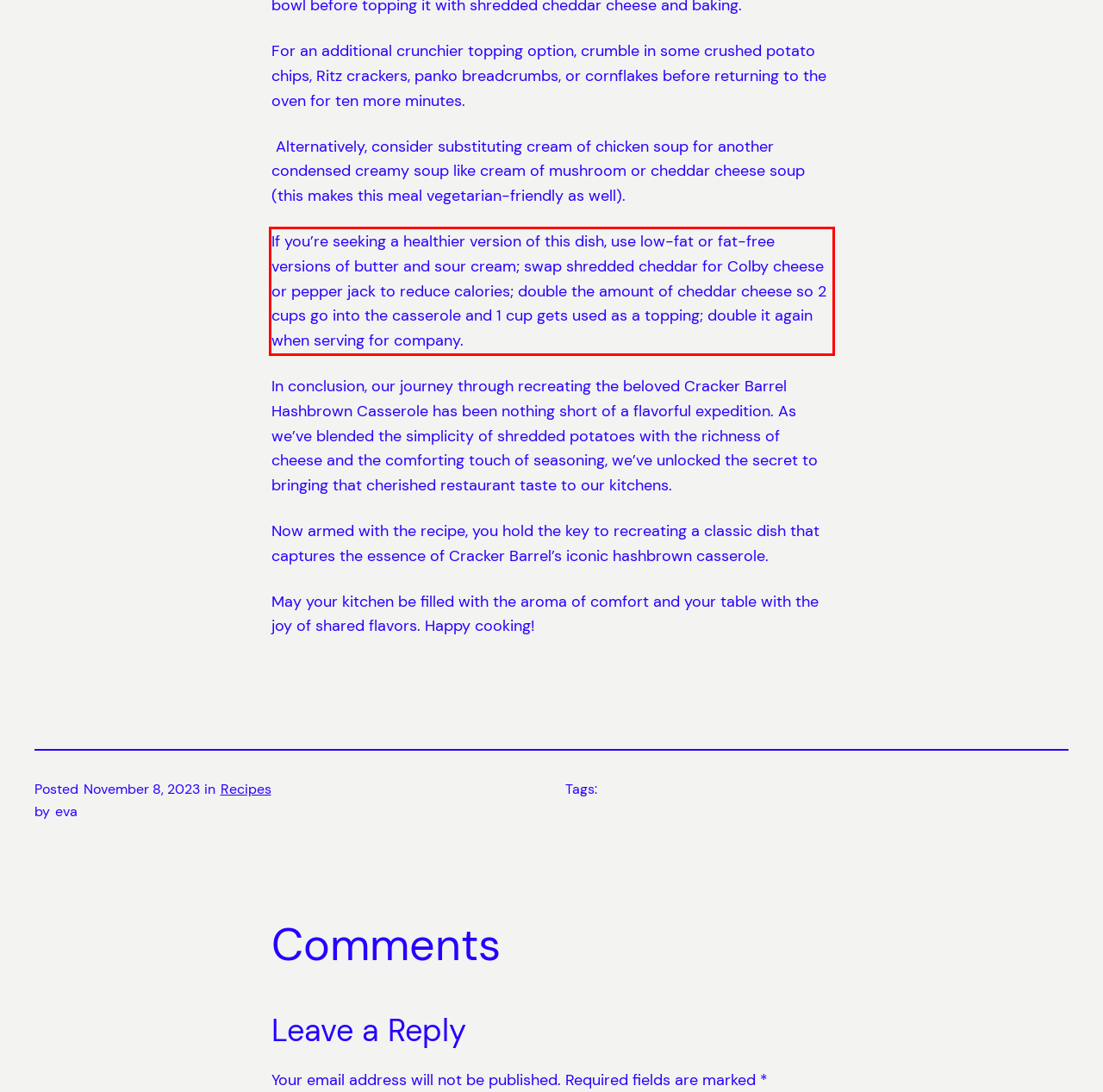Analyze the red bounding box in the provided webpage screenshot and generate the text content contained within.

If you’re seeking a healthier version of this dish, use low-fat or fat-free versions of butter and sour cream; swap shredded cheddar for Colby cheese or pepper jack to reduce calories; double the amount of cheddar cheese so 2 cups go into the casserole and 1 cup gets used as a topping; double it again when serving for company.